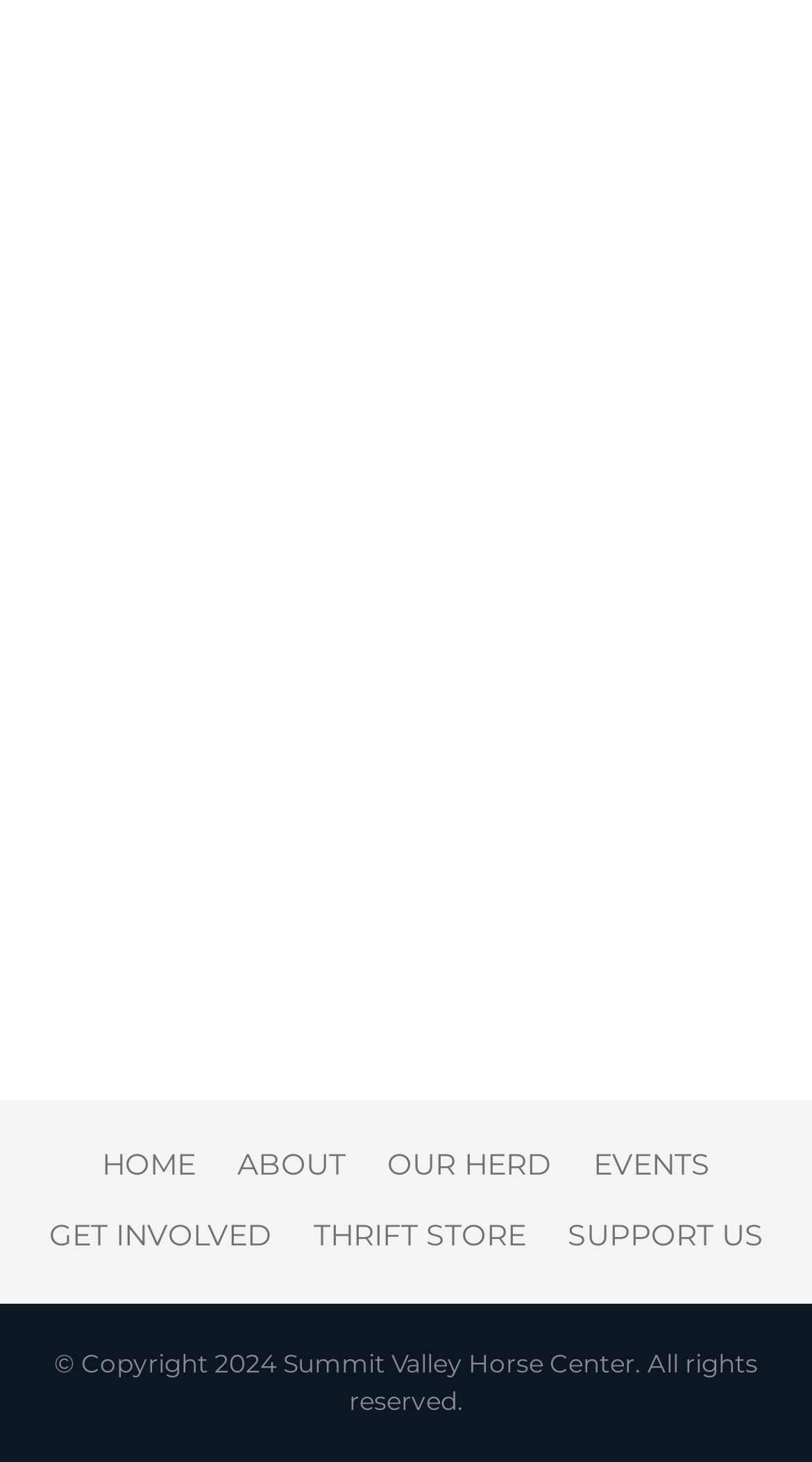What is the name of the organization?
From the screenshot, supply a one-word or short-phrase answer.

Summit Valley Horse Center